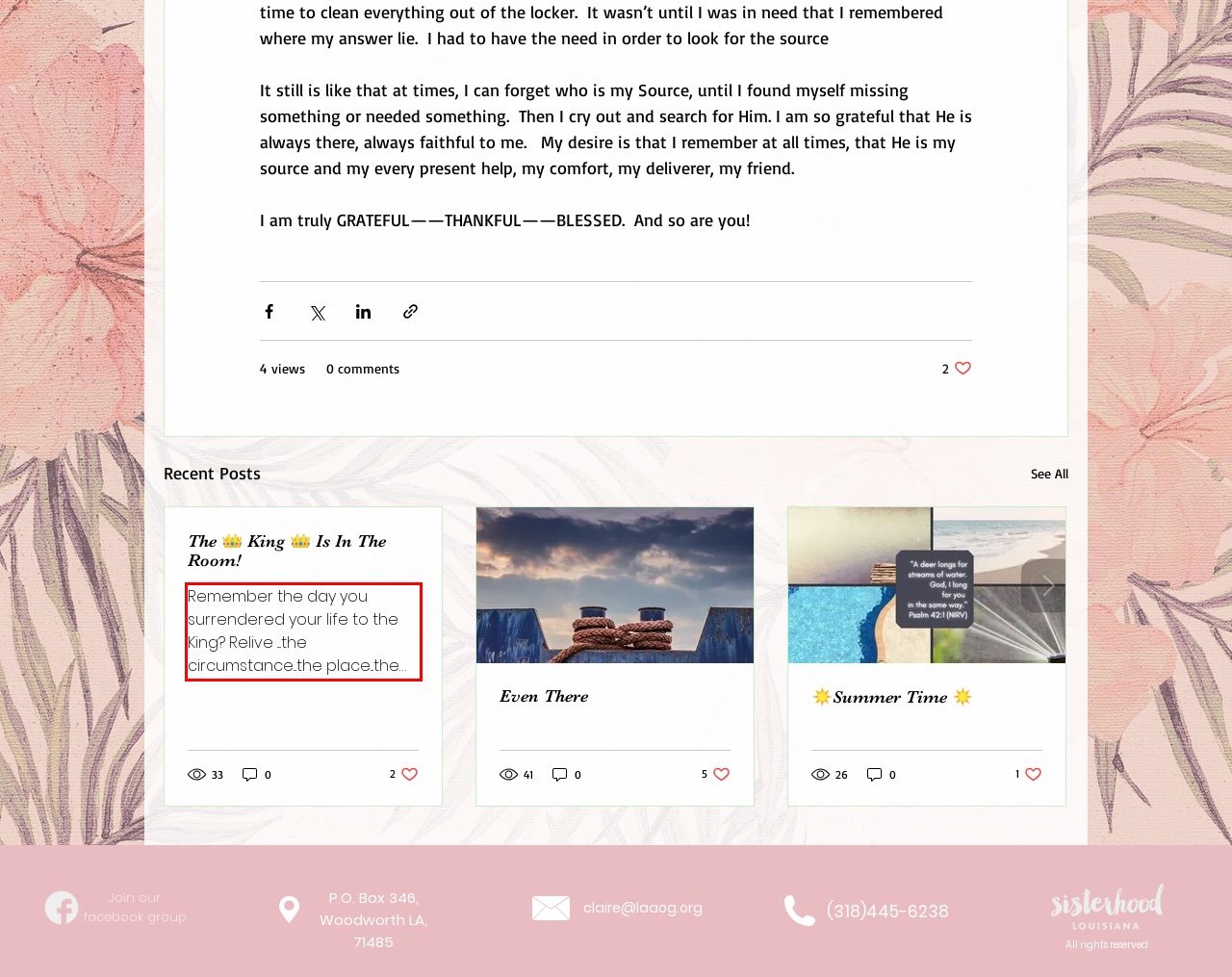Identify the text within the red bounding box on the webpage screenshot and generate the extracted text content.

Remember the day you surrendered your life to the King? Relive ....the circumstance...the place...the people there.. ....the lighting of your surroundings....the temperature of the room. How tangible